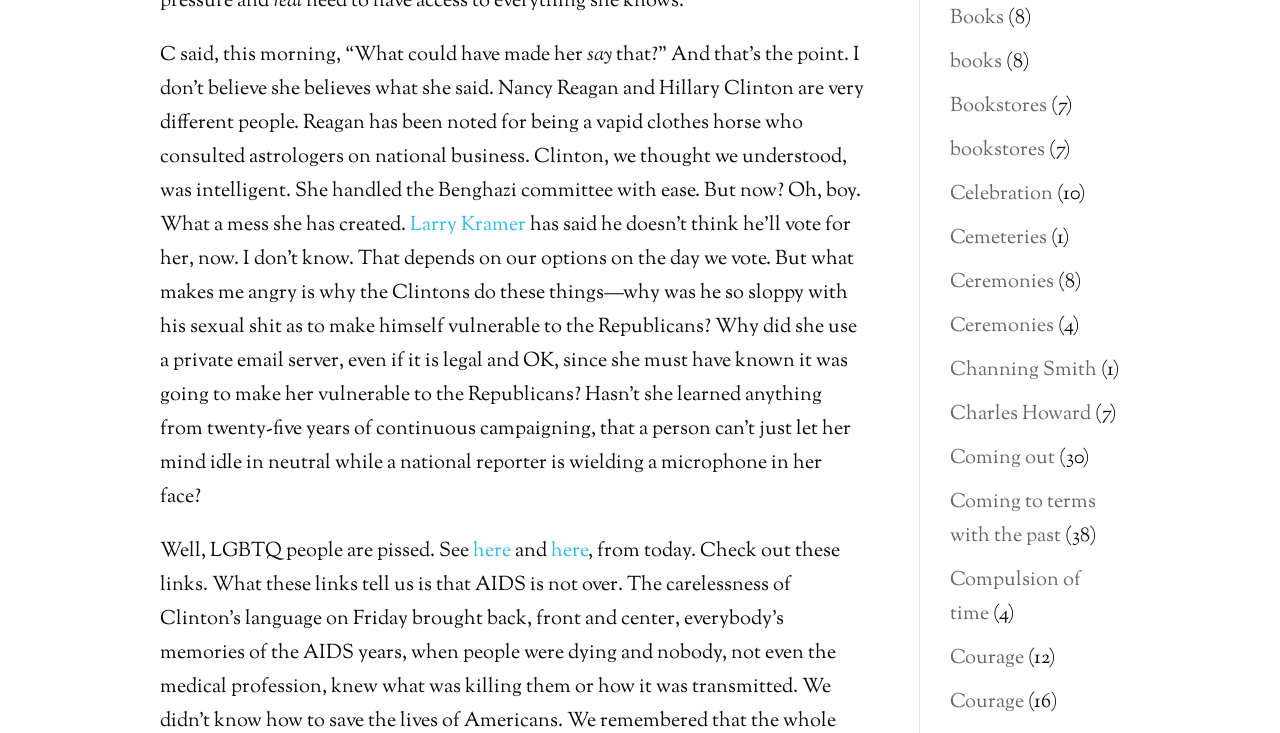Who is mentioned as not voting for Hillary Clinton?
Answer the question with a detailed explanation, including all necessary information.

According to the article, Larry Kramer has said that he doesn't think he'll vote for Hillary Clinton. This is mentioned in the context of the author's criticism of Clinton's actions and decisions.